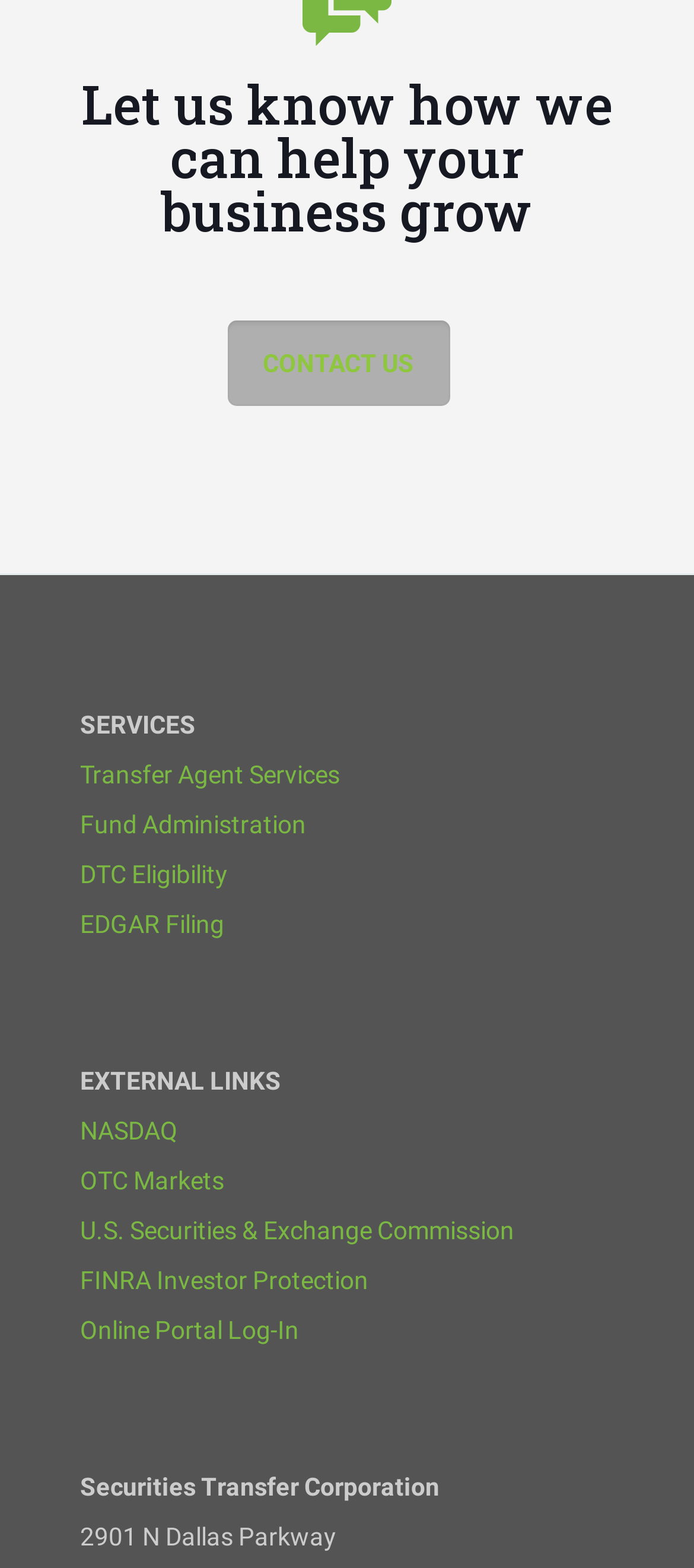Given the element description, predict the bounding box coordinates in the format (top-left x, top-left y, bottom-right x, bottom-right y). Make sure all values are between 0 and 1. Here is the element description: U.S. Securities & Exchange Commission

[0.115, 0.776, 0.741, 0.794]